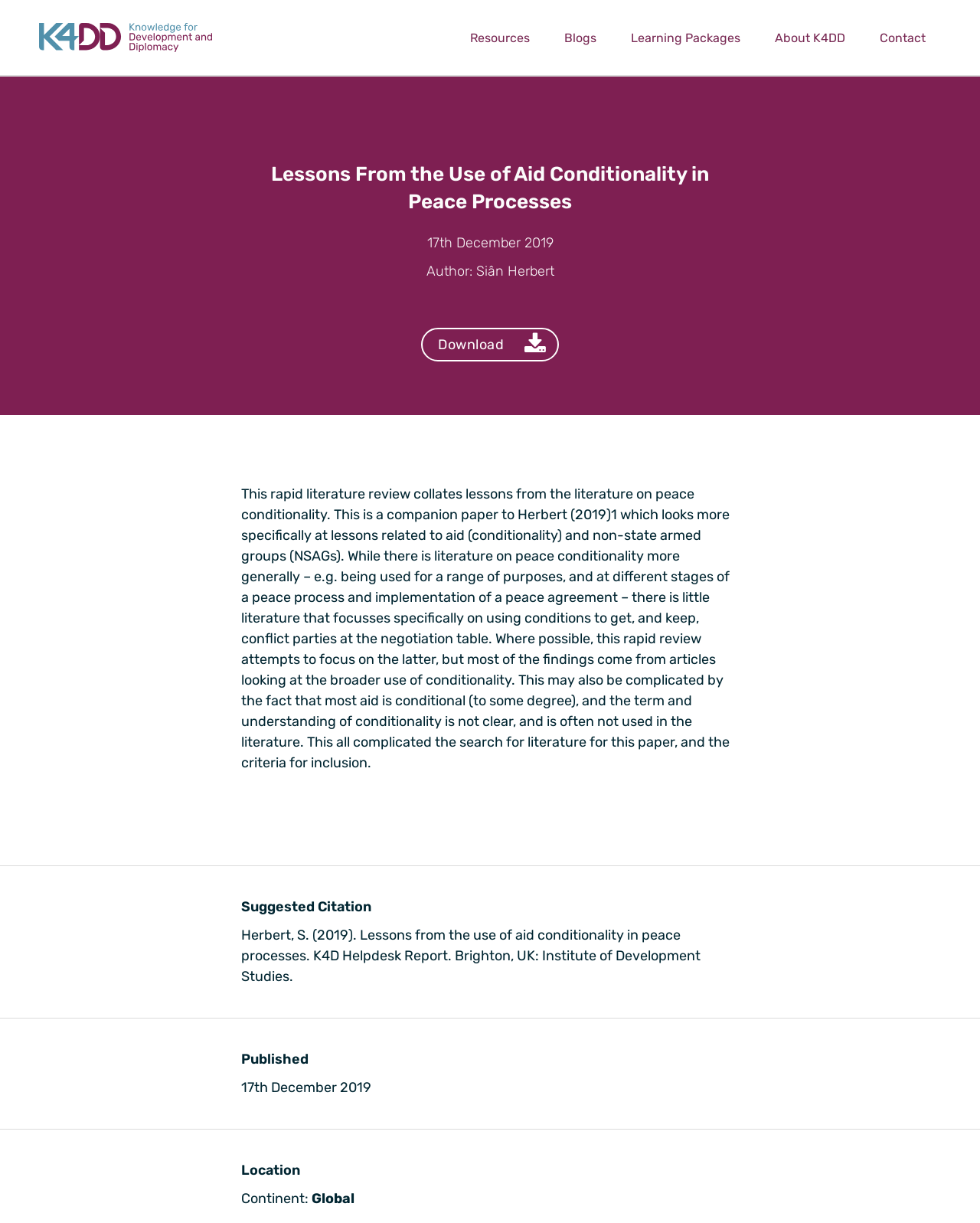Provide a one-word or short-phrase answer to the question:
What is the author of this paper?

Siân Herbert